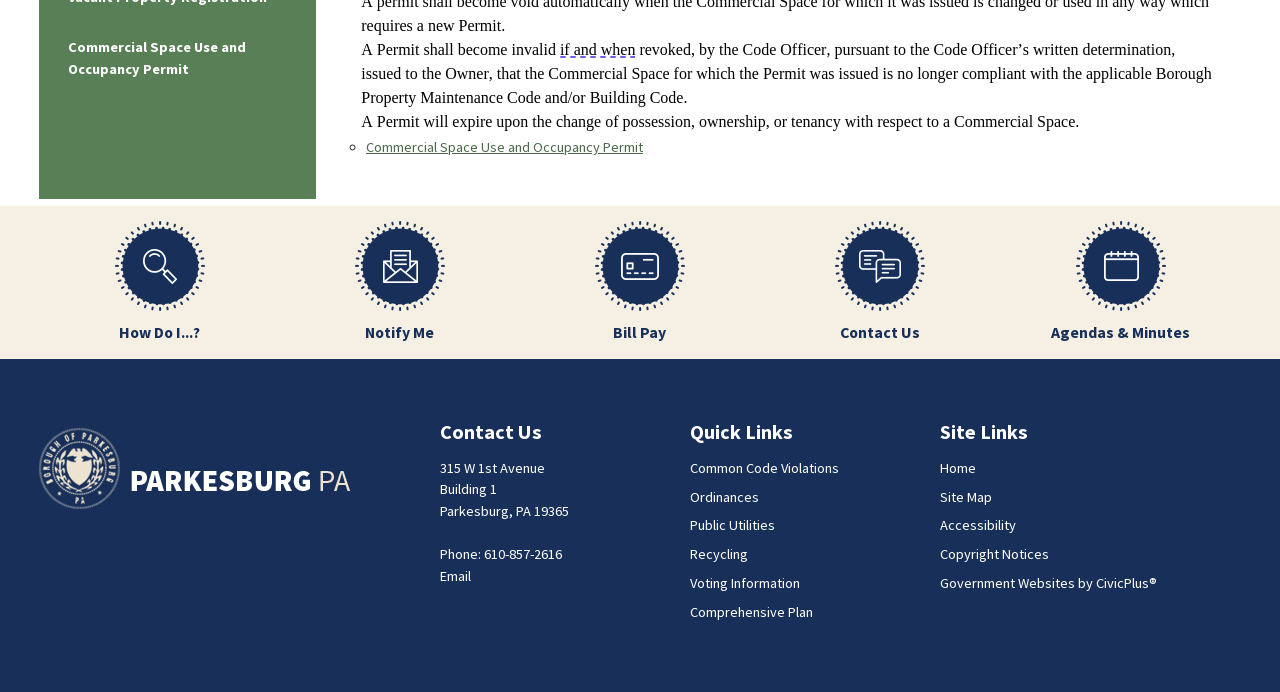Given the following UI element description: "Quick Links", find the bounding box coordinates in the webpage screenshot.

[0.539, 0.605, 0.62, 0.643]